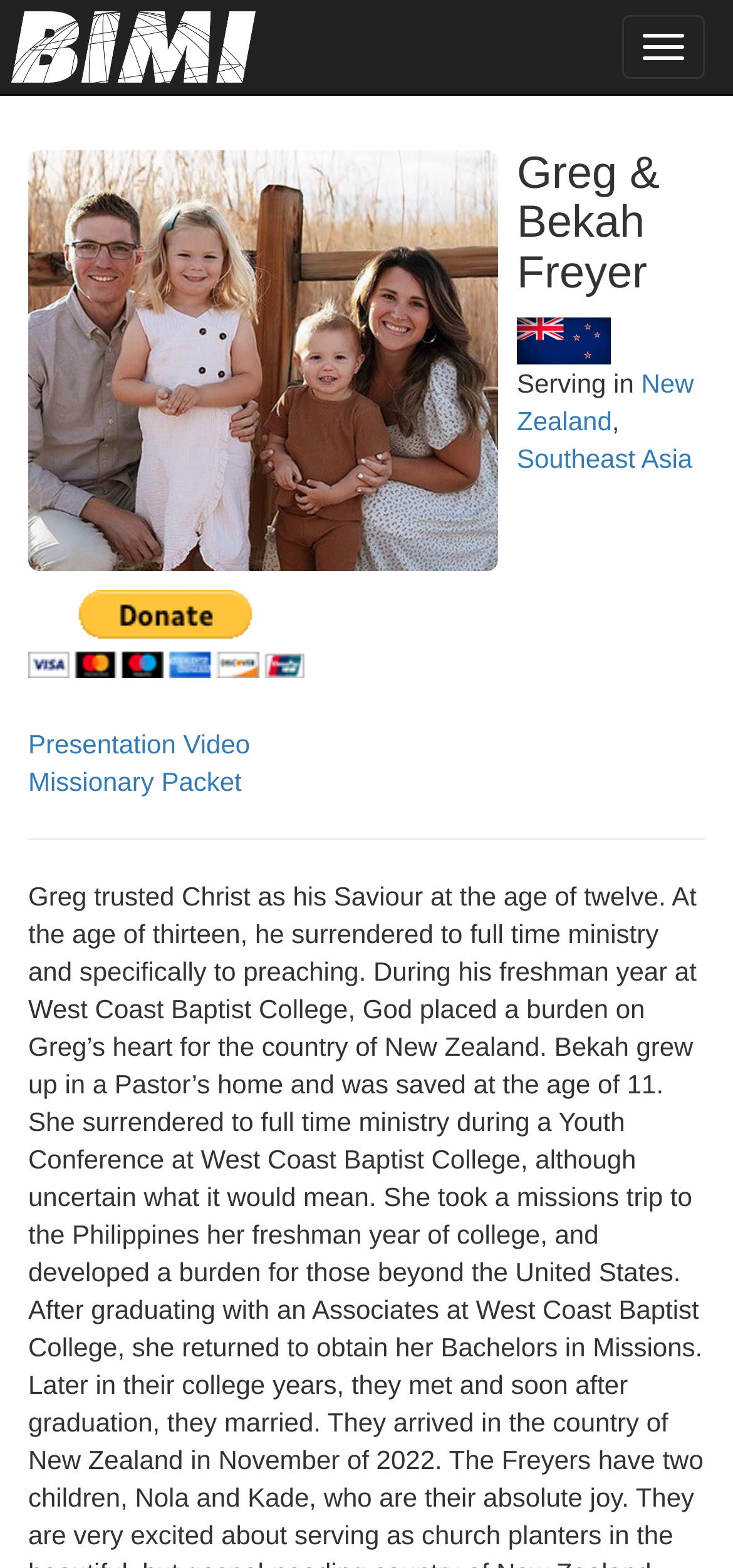Calculate the bounding box coordinates of the UI element given the description: "New Zealand".

[0.705, 0.235, 0.947, 0.278]